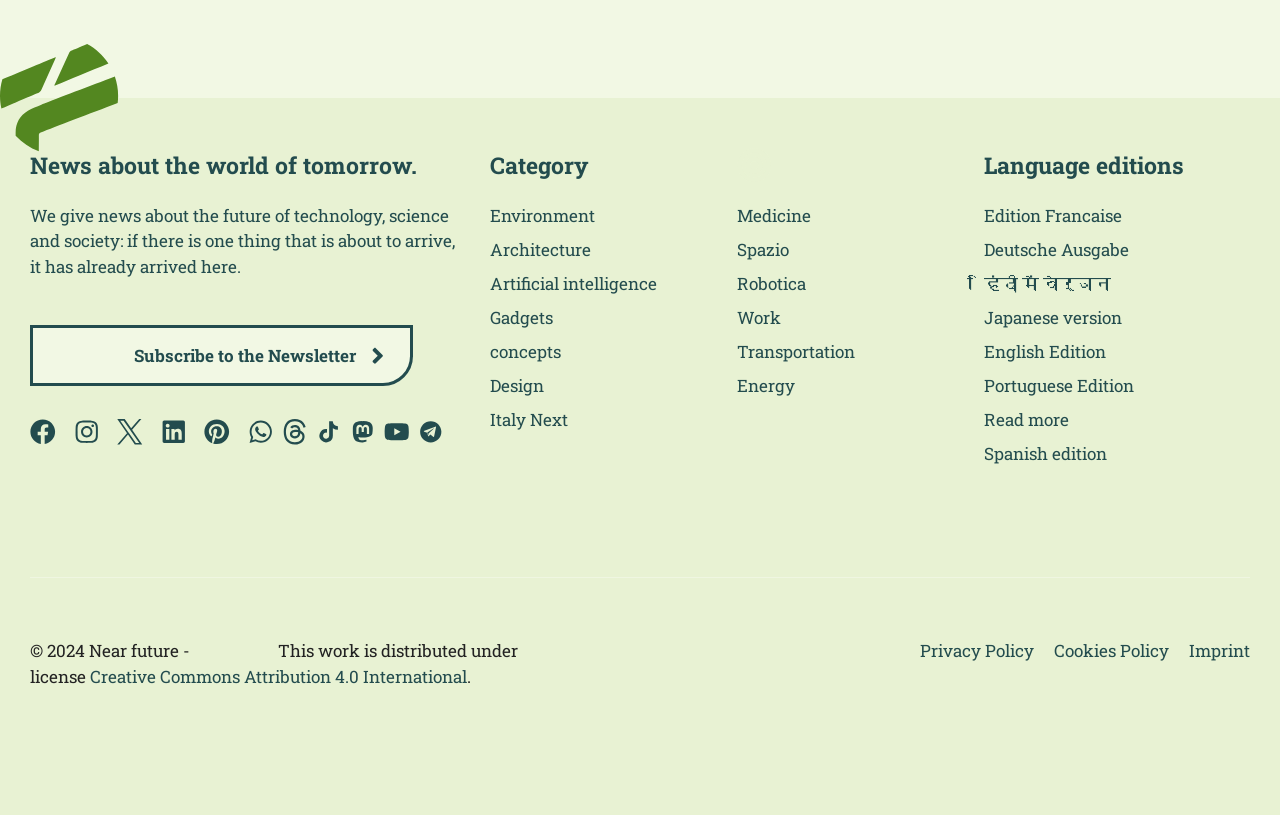Please analyze the image and provide a thorough answer to the question:
What is the language of the 'हिंदी में वेर्जन' edition?

Based on the link 'हिंदी में वेर्जन', it can be inferred that the language of this edition is Hindi.